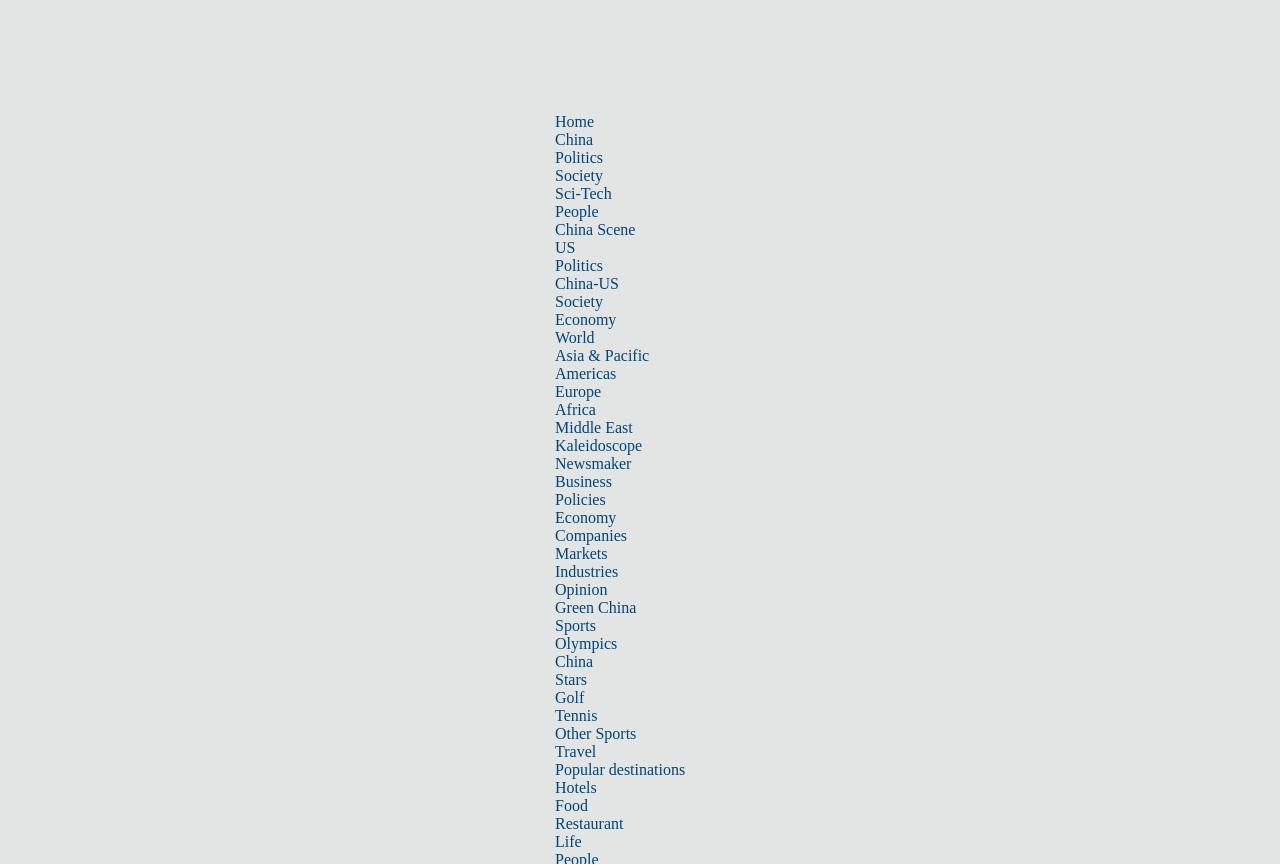Please answer the following question using a single word or phrase: How many main categories are there in the top navigation bar?

10